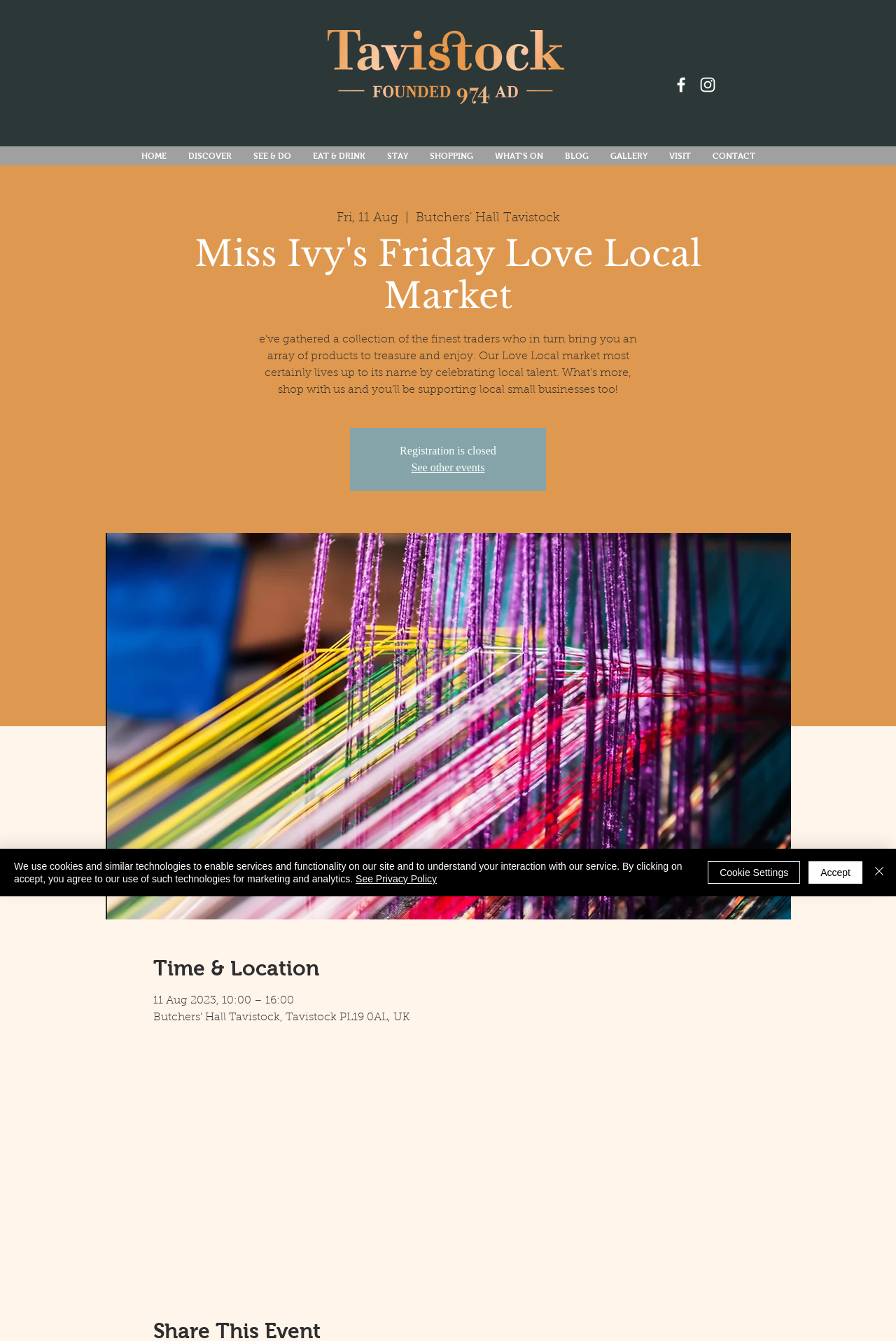Locate the bounding box coordinates of the clickable region necessary to complete the following instruction: "Click the Tavistock logo". Provide the coordinates in the format of four float numbers between 0 and 1, i.e., [left, top, right, bottom].

[0.366, 0.022, 0.63, 0.077]